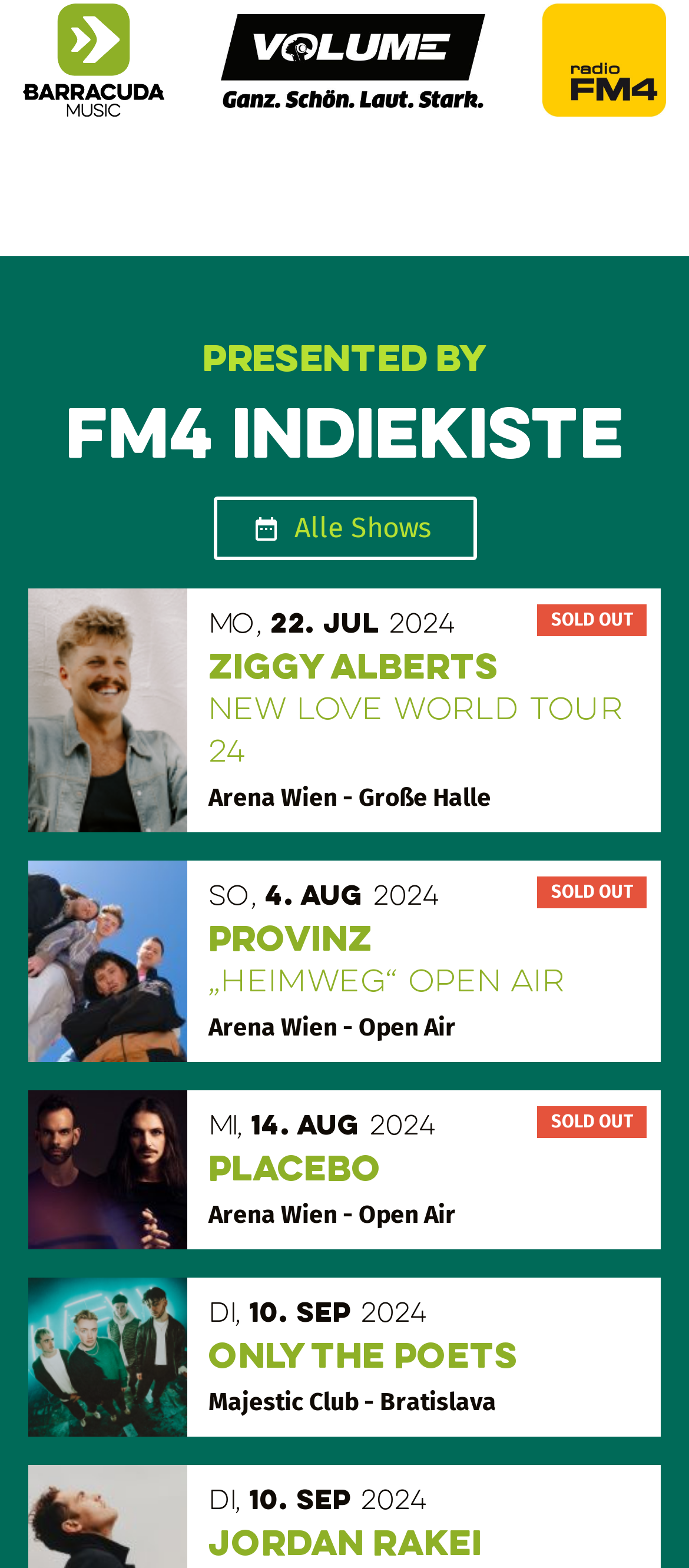Find the bounding box coordinates of the UI element according to this description: "alt="FM4"".

[0.788, 0.058, 0.966, 0.079]